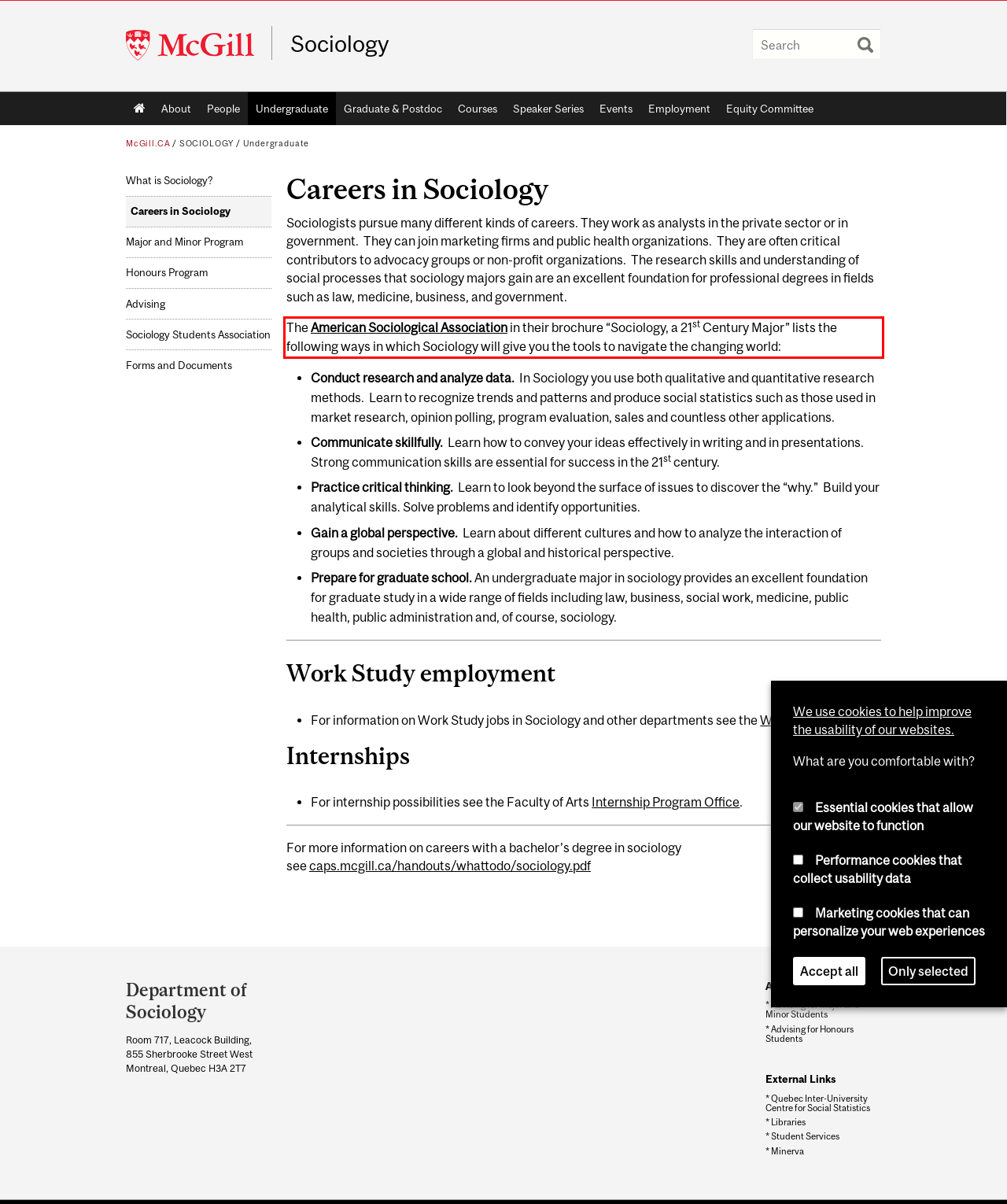There is a screenshot of a webpage with a red bounding box around a UI element. Please use OCR to extract the text within the red bounding box.

The American Sociological Association in their brochure “Sociology, a 21st Century Major” lists the following ways in which Sociology will give you the tools to navigate the changing world: